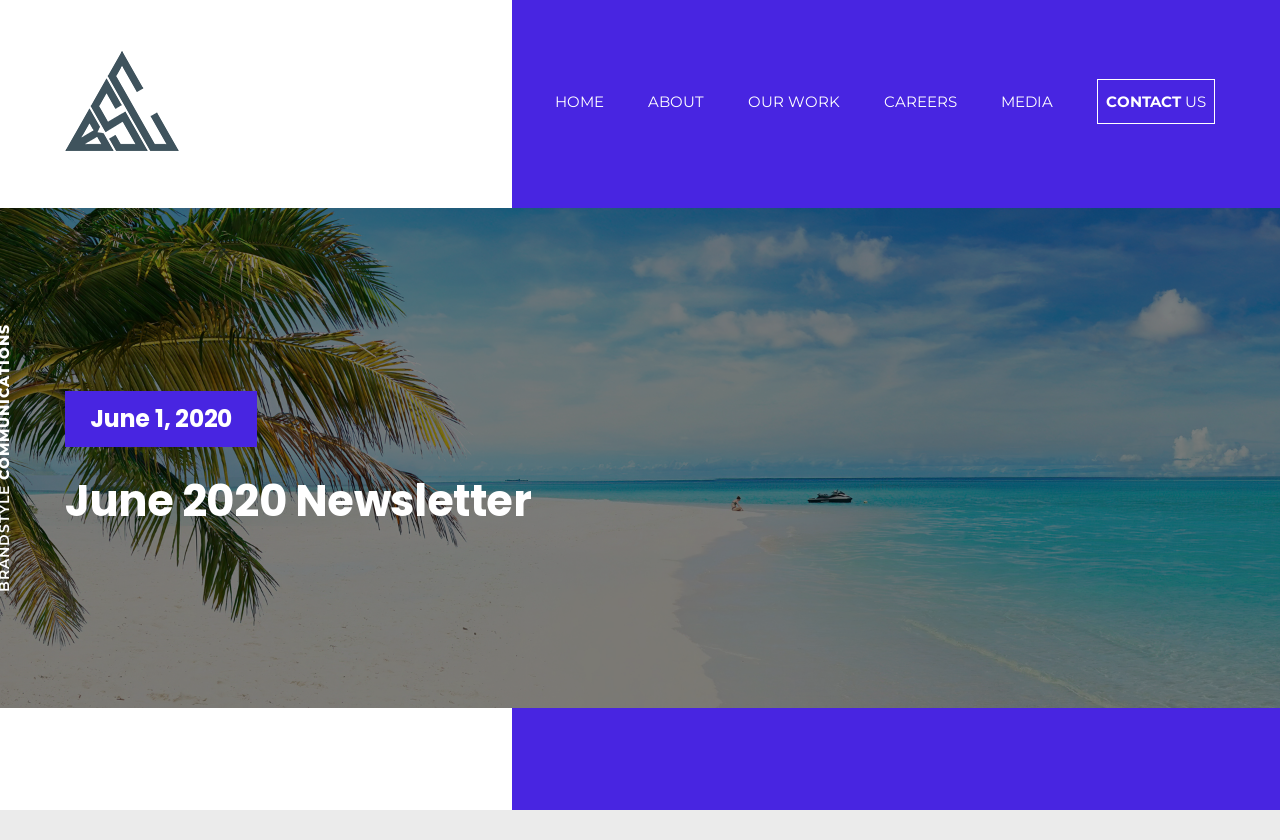What is the name of the company?
Give a comprehensive and detailed explanation for the question.

The name of the company can be determined by looking at the top-left corner of the webpage, where the logo and company name 'Brandstyle Communications' are displayed.